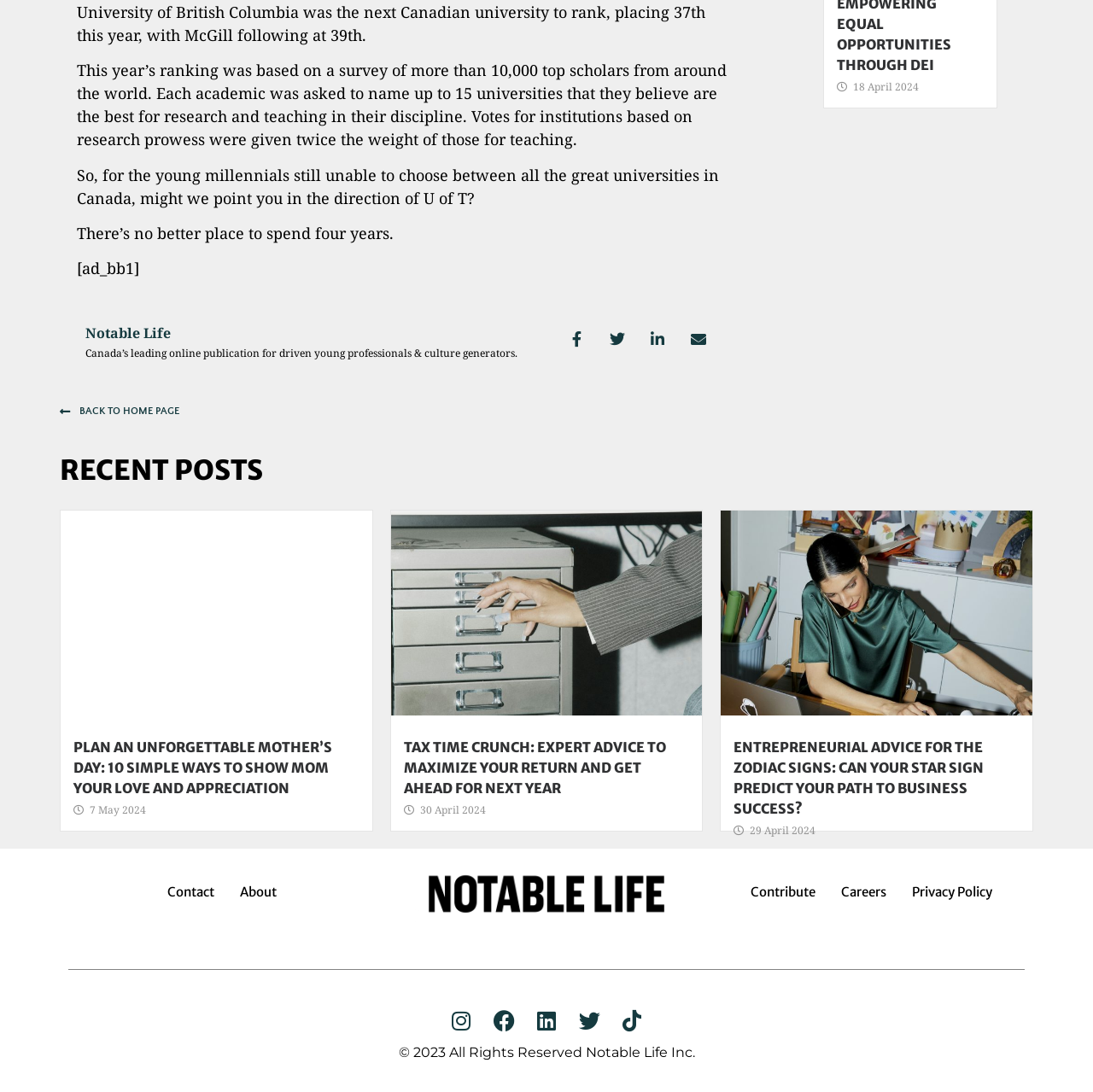Based on the element description "BACK TO HOME PAGE", predict the bounding box coordinates of the UI element.

[0.055, 0.369, 0.945, 0.384]